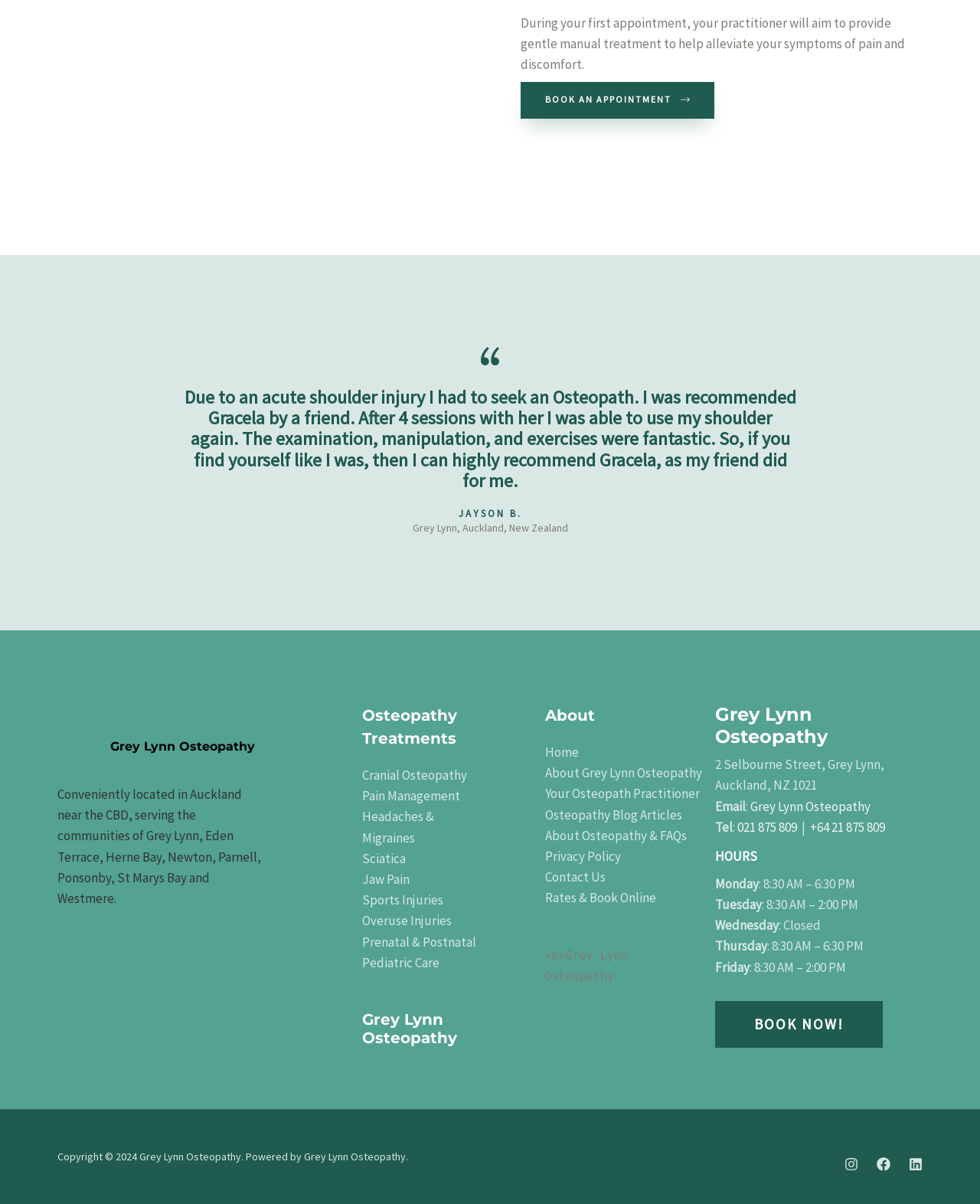Give a one-word or short-phrase answer to the following question: 
What is the phone number of the clinic?

021 875 809